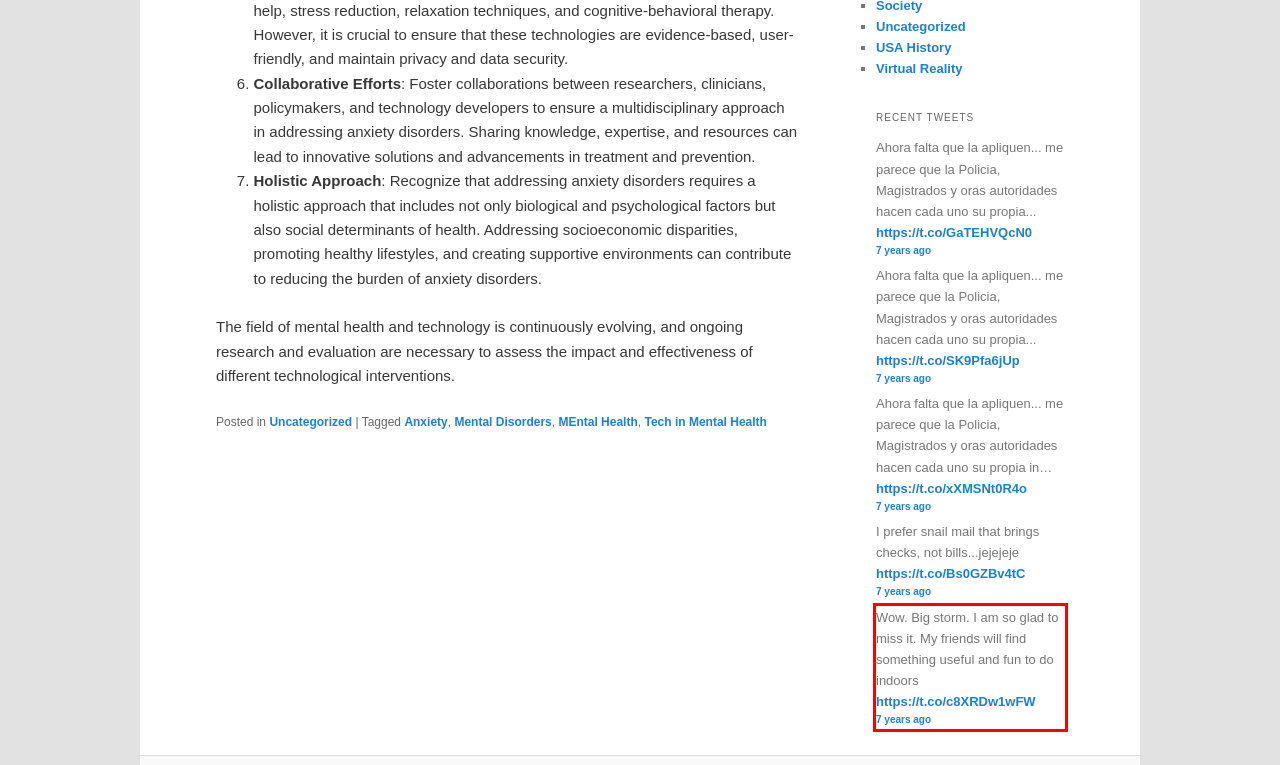Please perform OCR on the text content within the red bounding box that is highlighted in the provided webpage screenshot.

Wow. Big storm. I am so glad to miss it. My friends will find something useful and fun to do indoors https://t.co/c8XRDw1wFW 7 years ago